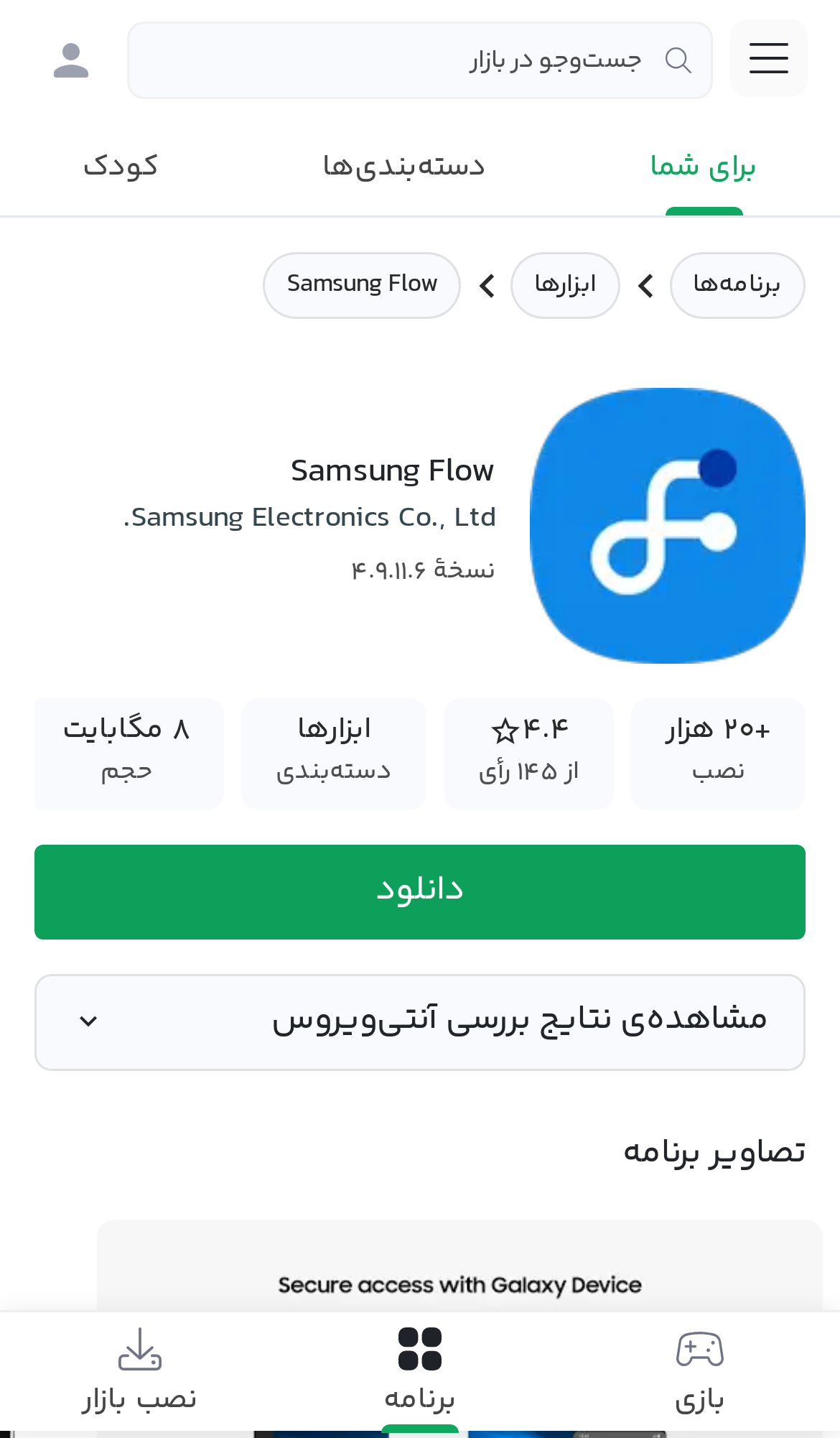Can you identify the bounding box coordinates of the clickable region needed to carry out this instruction: 'Go to Home page'? The coordinates should be four float numbers within the range of 0 to 1, stated as [left, top, right, bottom].

None